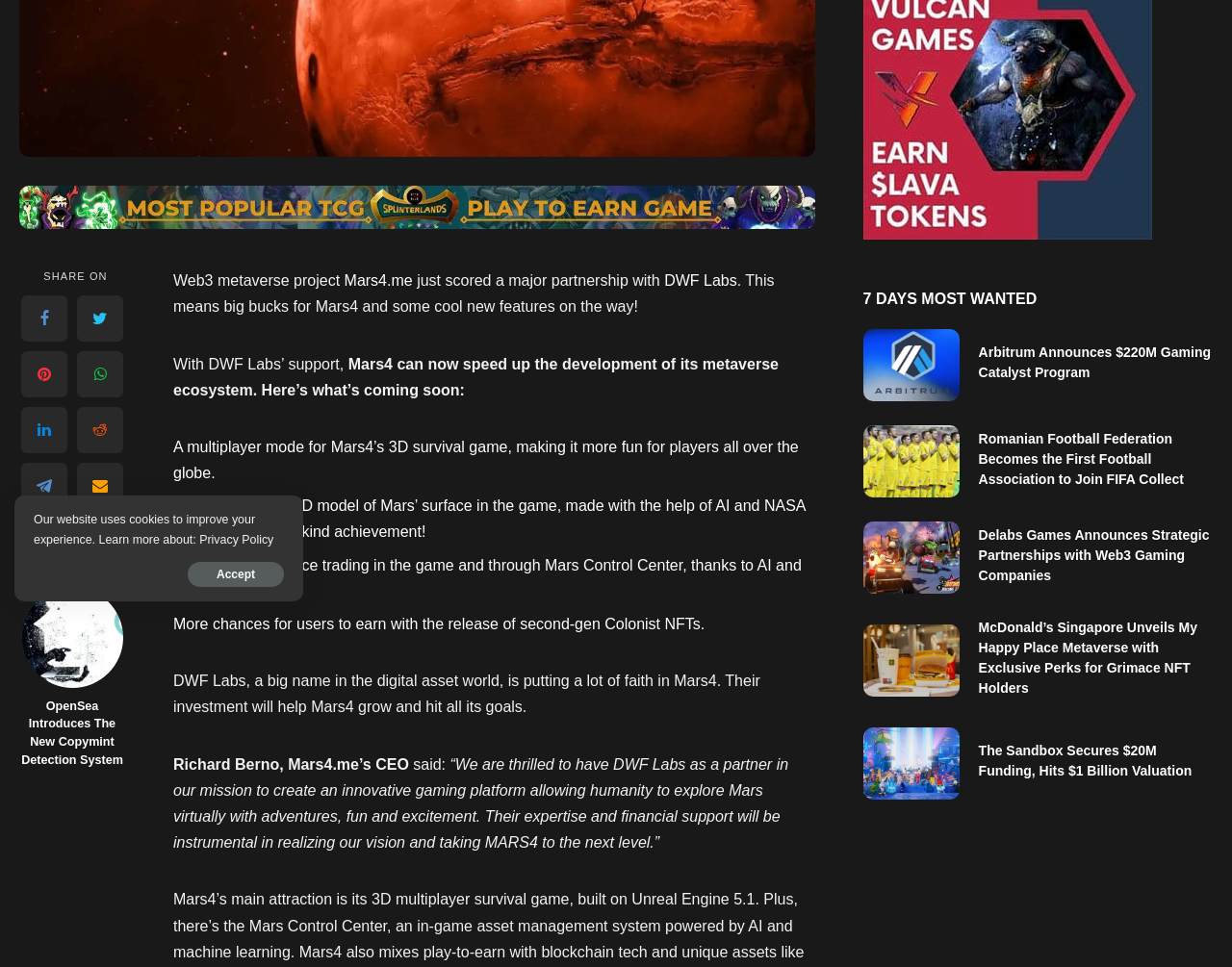Given the webpage screenshot, identify the bounding box of the UI element that matches this description: "DWF Labs".

[0.539, 0.282, 0.598, 0.299]